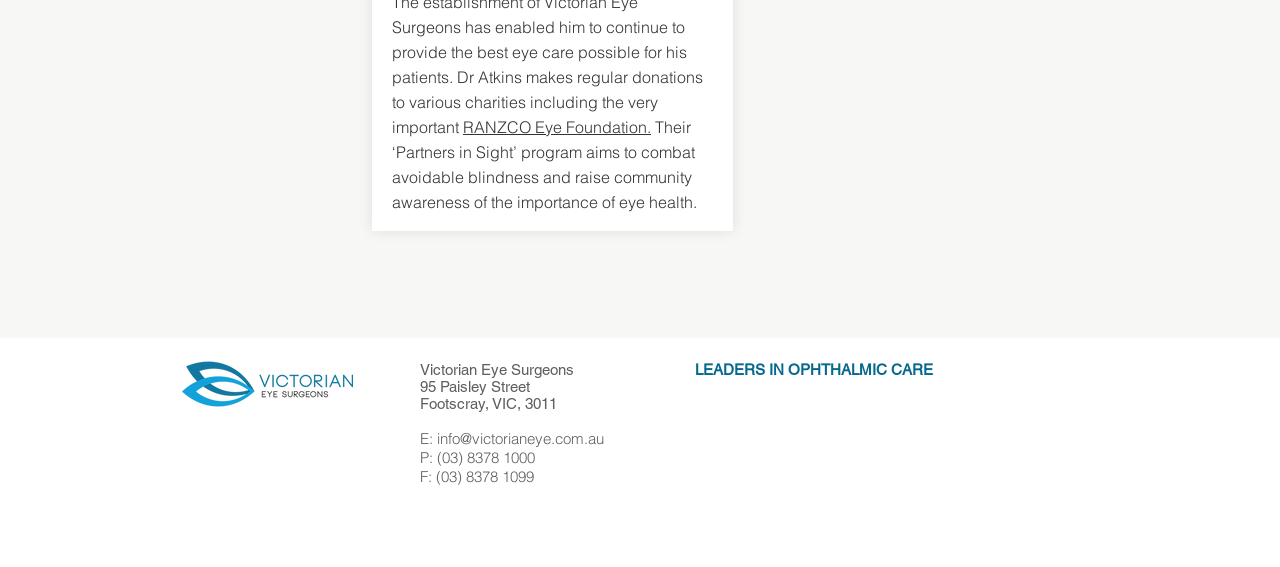Respond to the question below with a single word or phrase:
What is the slogan of Victorian Eye Surgeons?

LEADERS IN OPHTHALMIC CARE